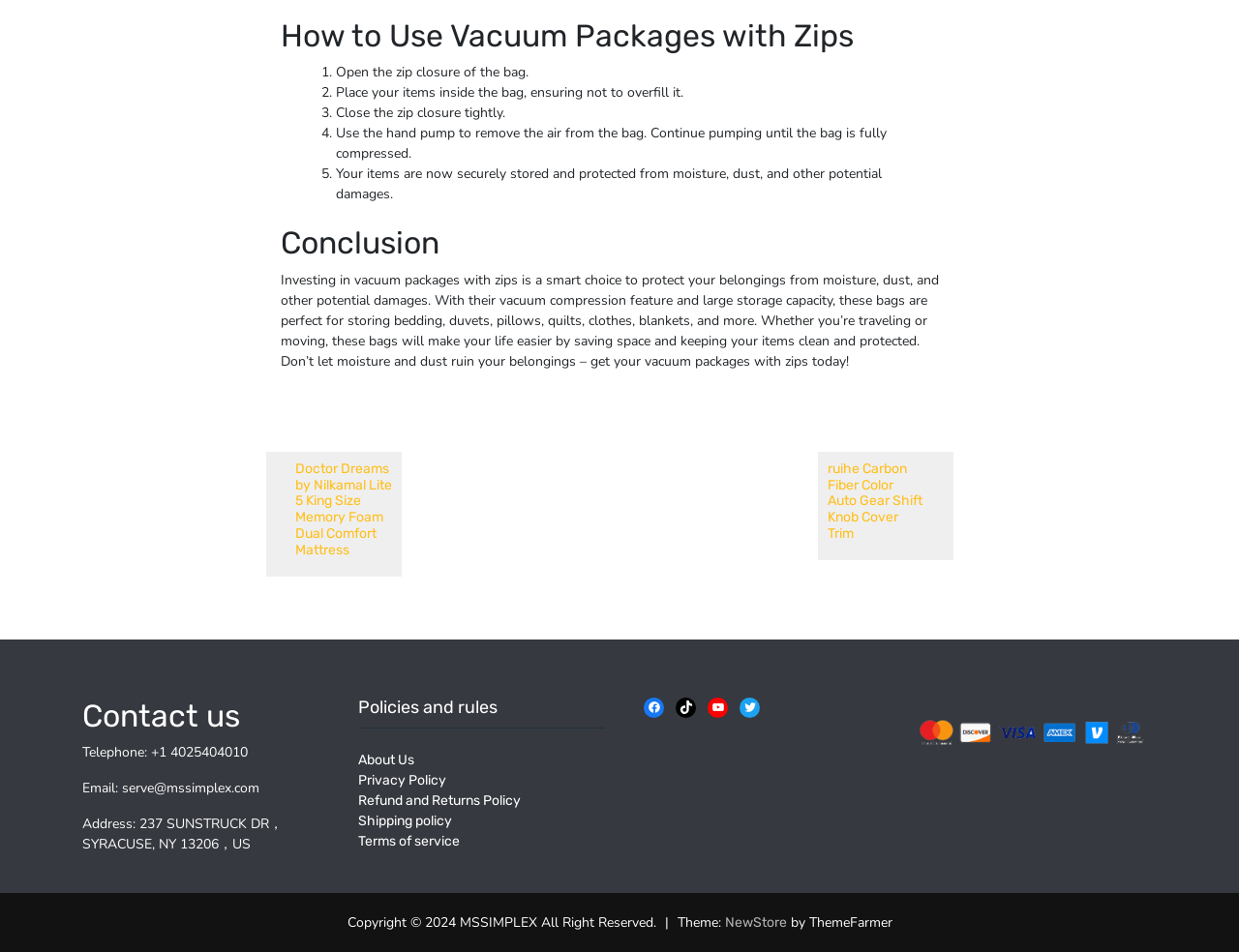Locate the bounding box coordinates of the area that needs to be clicked to fulfill the following instruction: "Click the link to Doctor Dreams by Nilkamal Lite 5 King Size Memory Foam Dual Comfort Mattress". The coordinates should be in the format of four float numbers between 0 and 1, namely [left, top, right, bottom].

[0.215, 0.474, 0.324, 0.605]